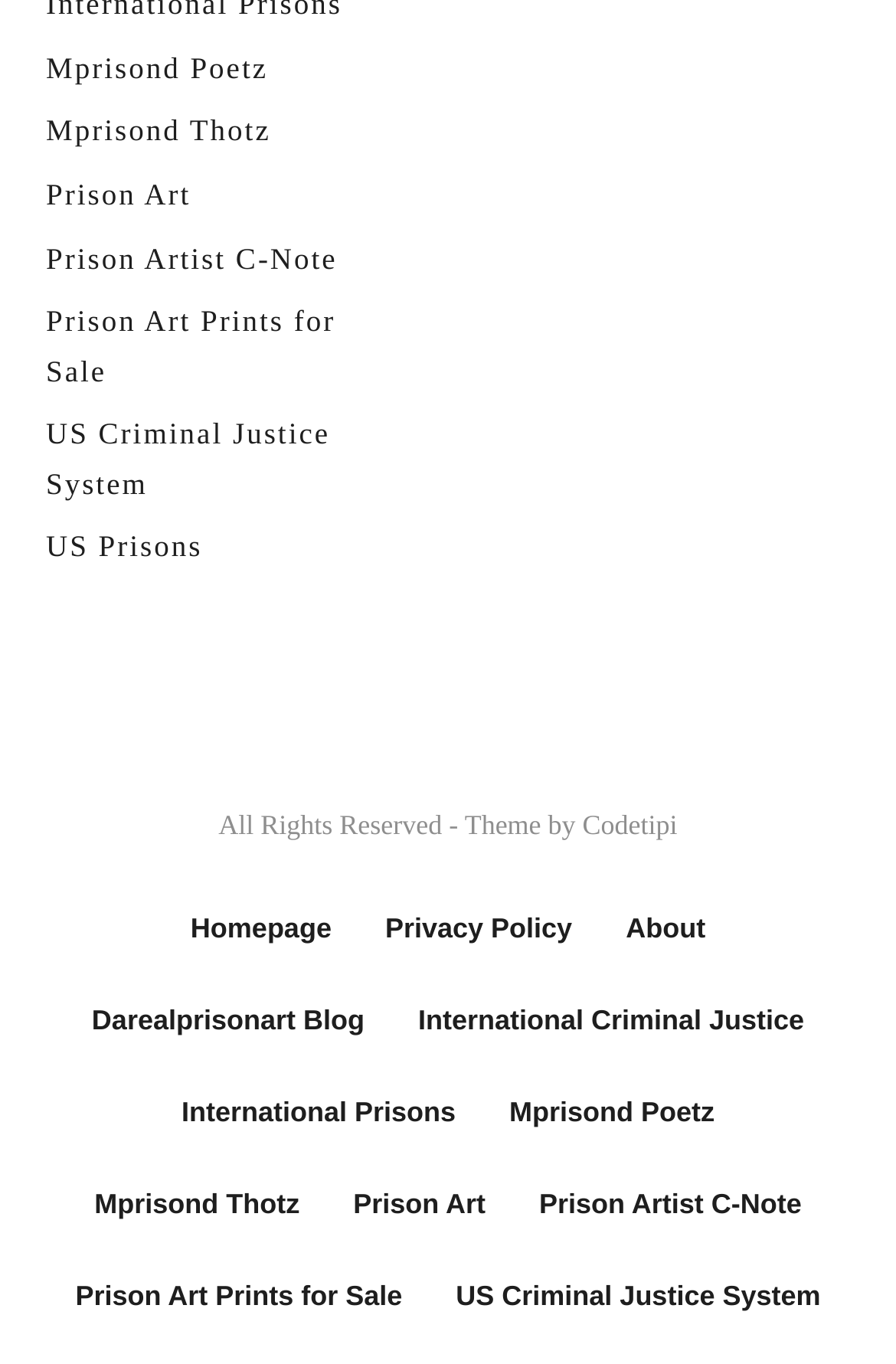Identify the bounding box coordinates of the clickable region to carry out the given instruction: "read about US Criminal Justice System".

[0.051, 0.305, 0.369, 0.367]